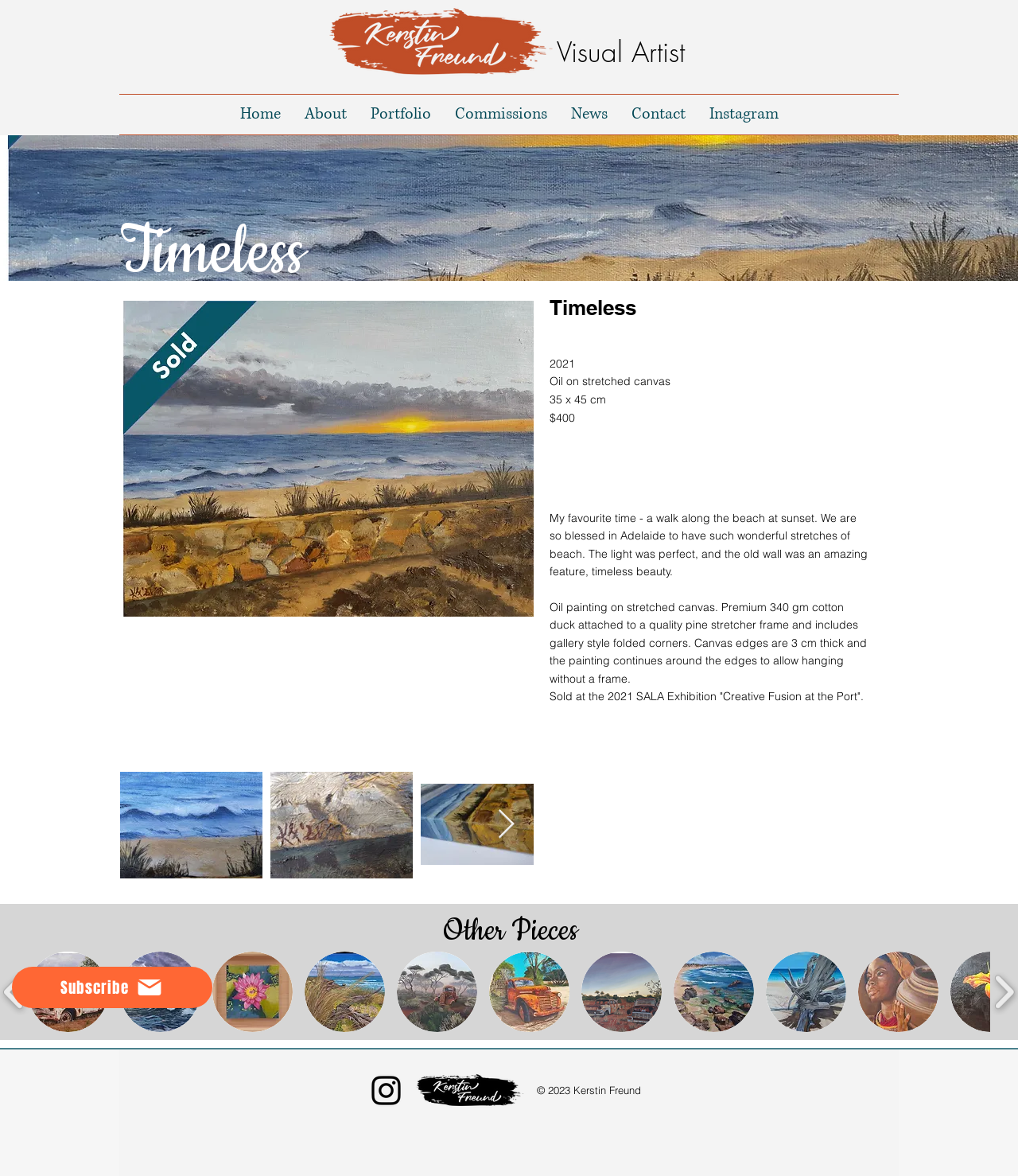Please determine the bounding box coordinates of the element to click in order to execute the following instruction: "Subscribe to the newsletter". The coordinates should be four float numbers between 0 and 1, specified as [left, top, right, bottom].

[0.012, 0.822, 0.209, 0.857]